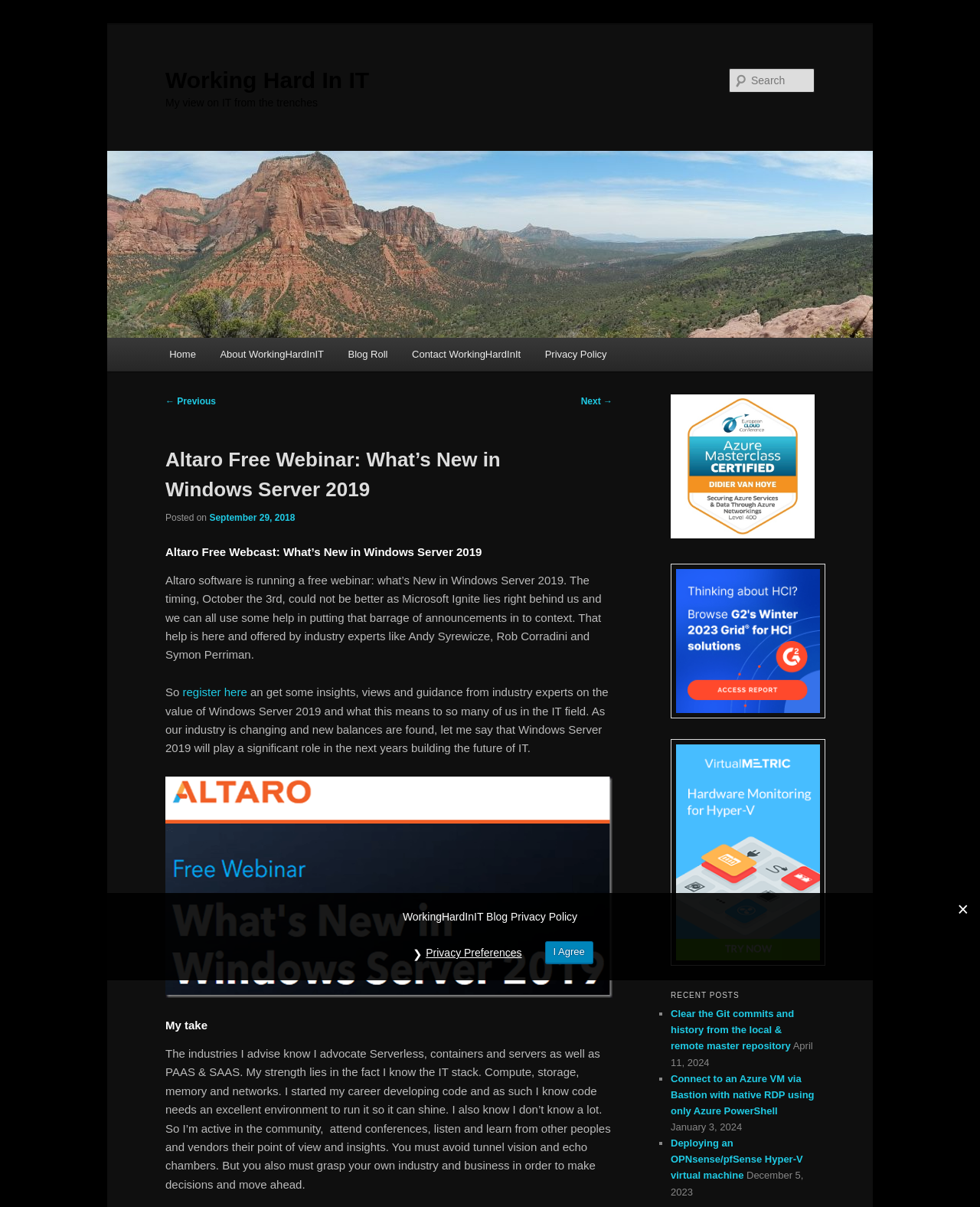What is the topic of the free webinar?
Provide a comprehensive and detailed answer to the question.

The topic of the free webinar is Windows Server 2019, as mentioned in the heading 'Altaro Free Webcast: What’s New in Windows Server 2019' and the text 'Altaro software is running a free webinar: what’s New in Windows Server 2019'.